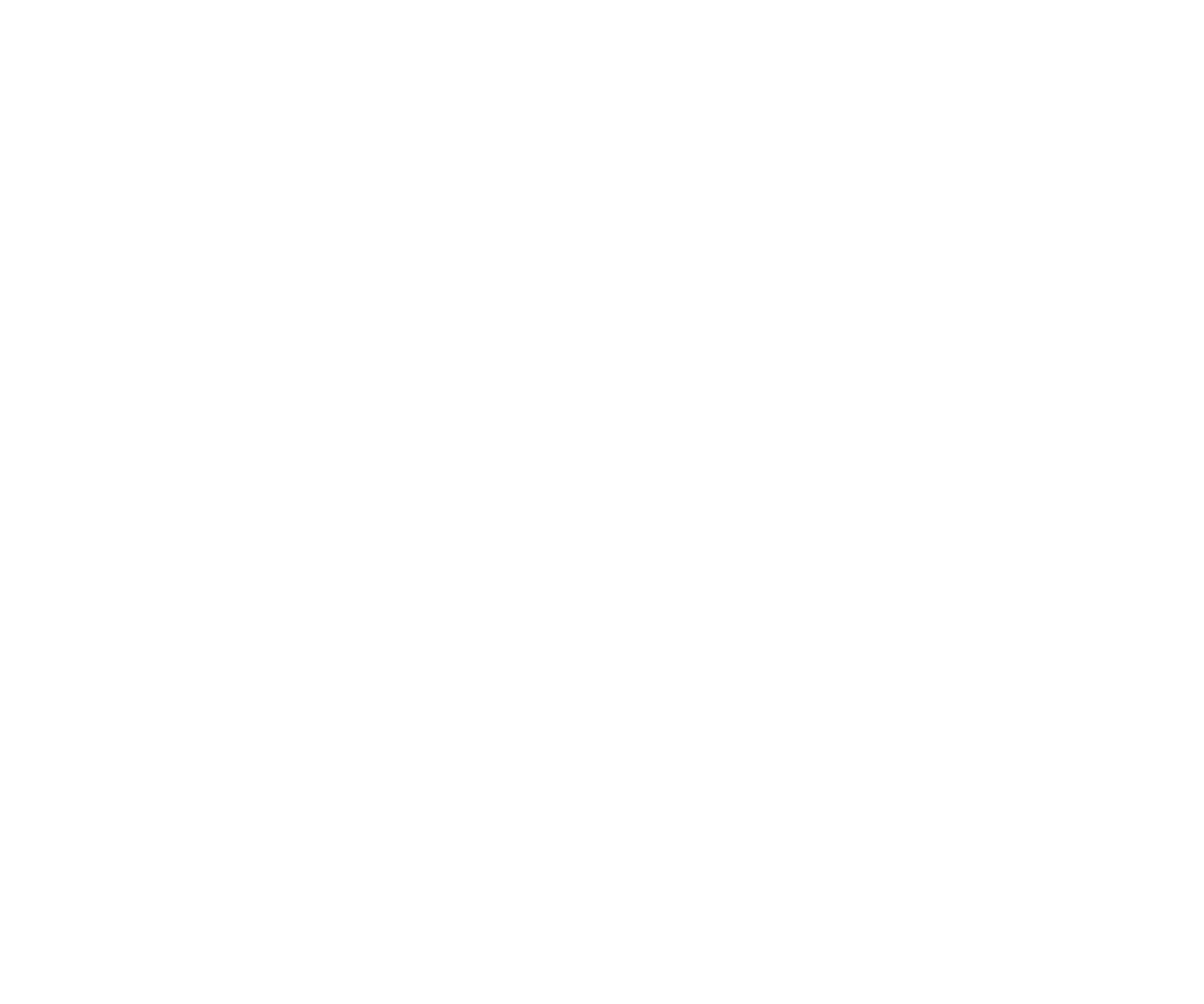Identify the bounding box coordinates of the region that should be clicked to execute the following instruction: "Read about Car Rental Corfu".

[0.07, 0.446, 0.236, 0.516]